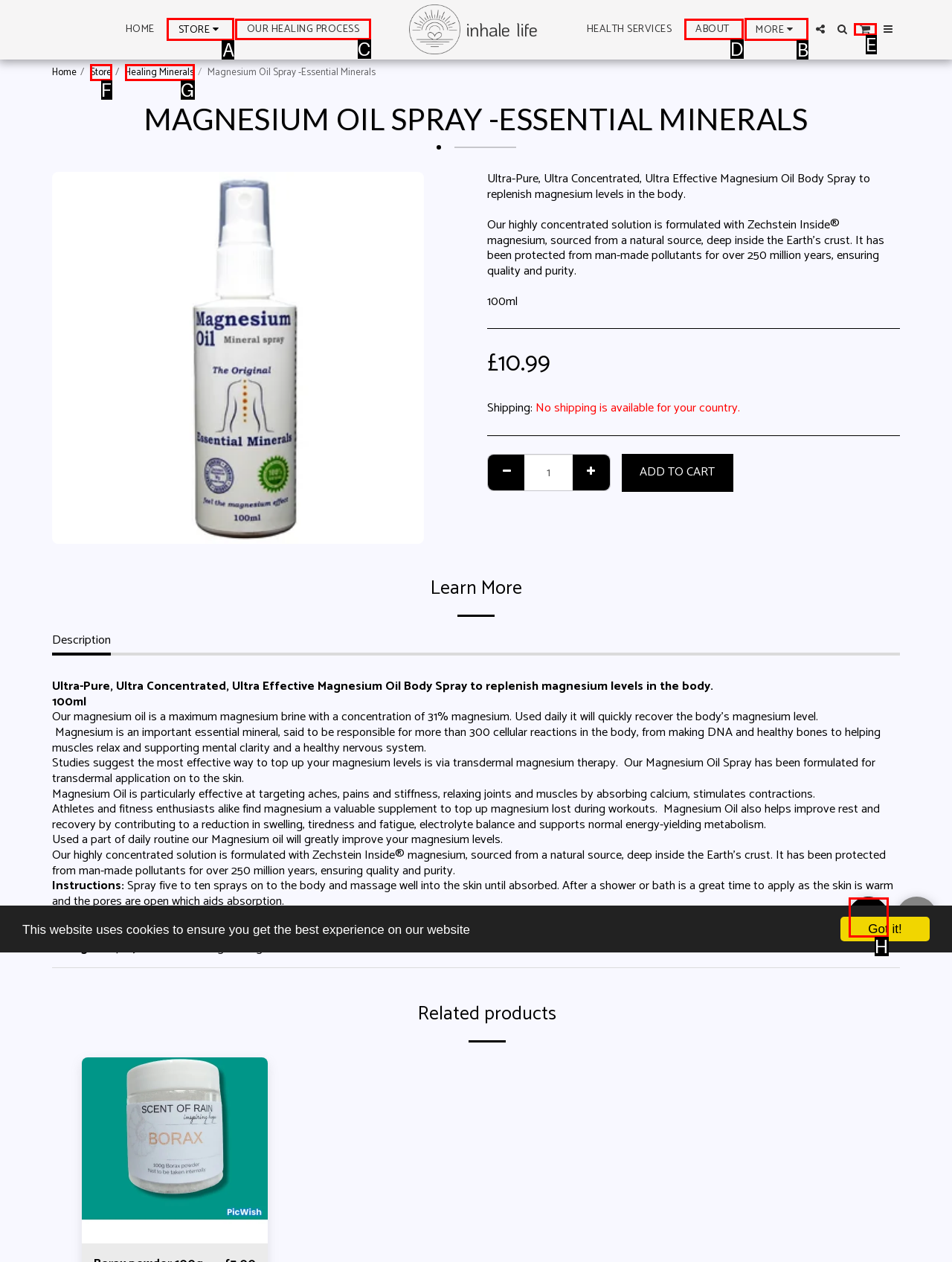Using the given description: alt="share-alt", identify the HTML element that corresponds best. Answer with the letter of the correct option from the available choices.

H